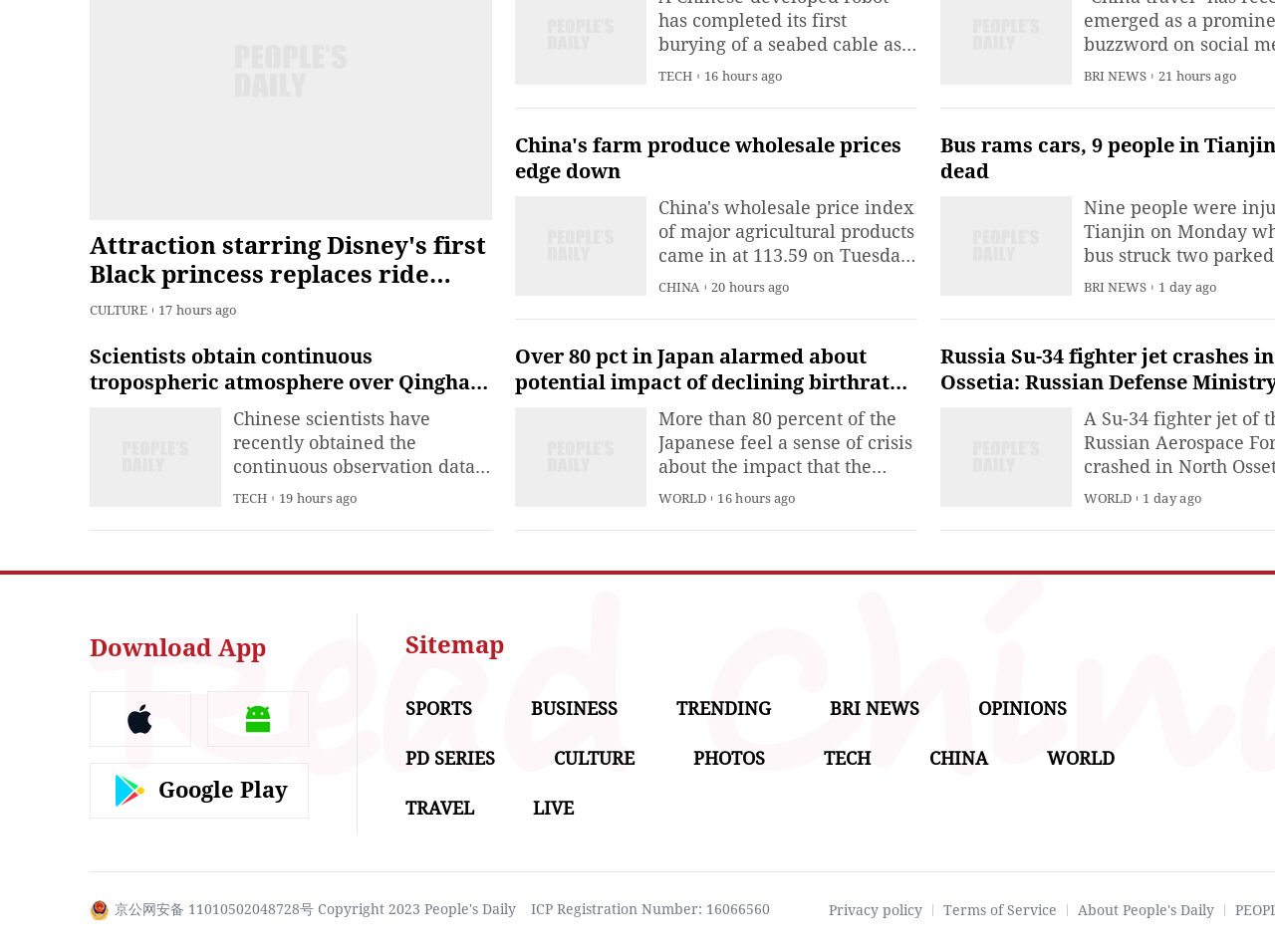What is the purpose of the 'Download App' button?
Please provide a comprehensive answer based on the visual information in the image.

The 'Download App' button is likely intended for users to download the People's Daily app, as it is accompanied by links to the app's homepage and Google Play store. This suggests that the app is available for download and provides access to the website's content.